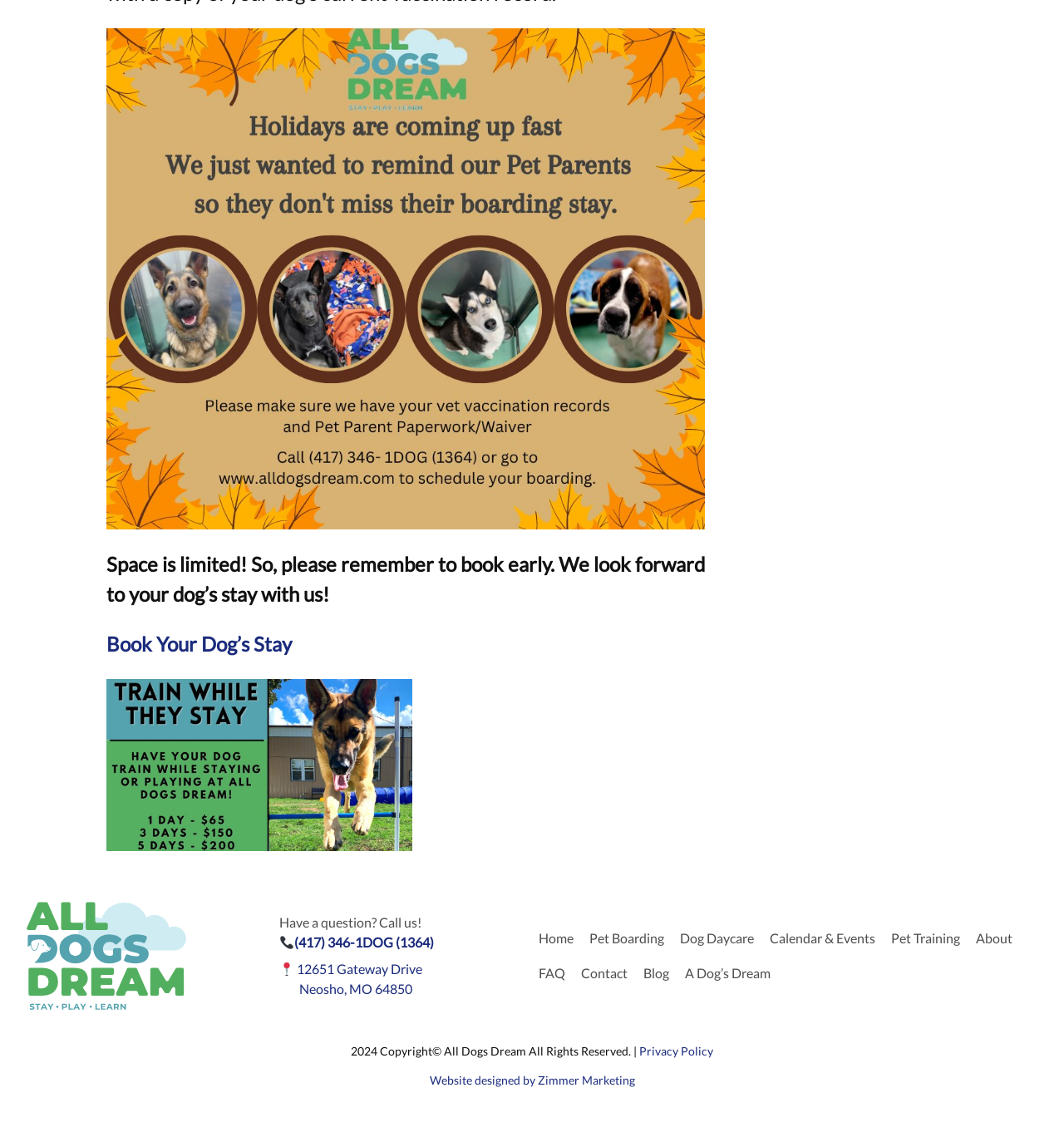What is the address of the dog boarding facility?
Offer a detailed and exhaustive answer to the question.

The address of the dog boarding facility can be found in the footer section of the webpage, where it says '12651 Gateway Drive Neosho, MO 64850' as a link.